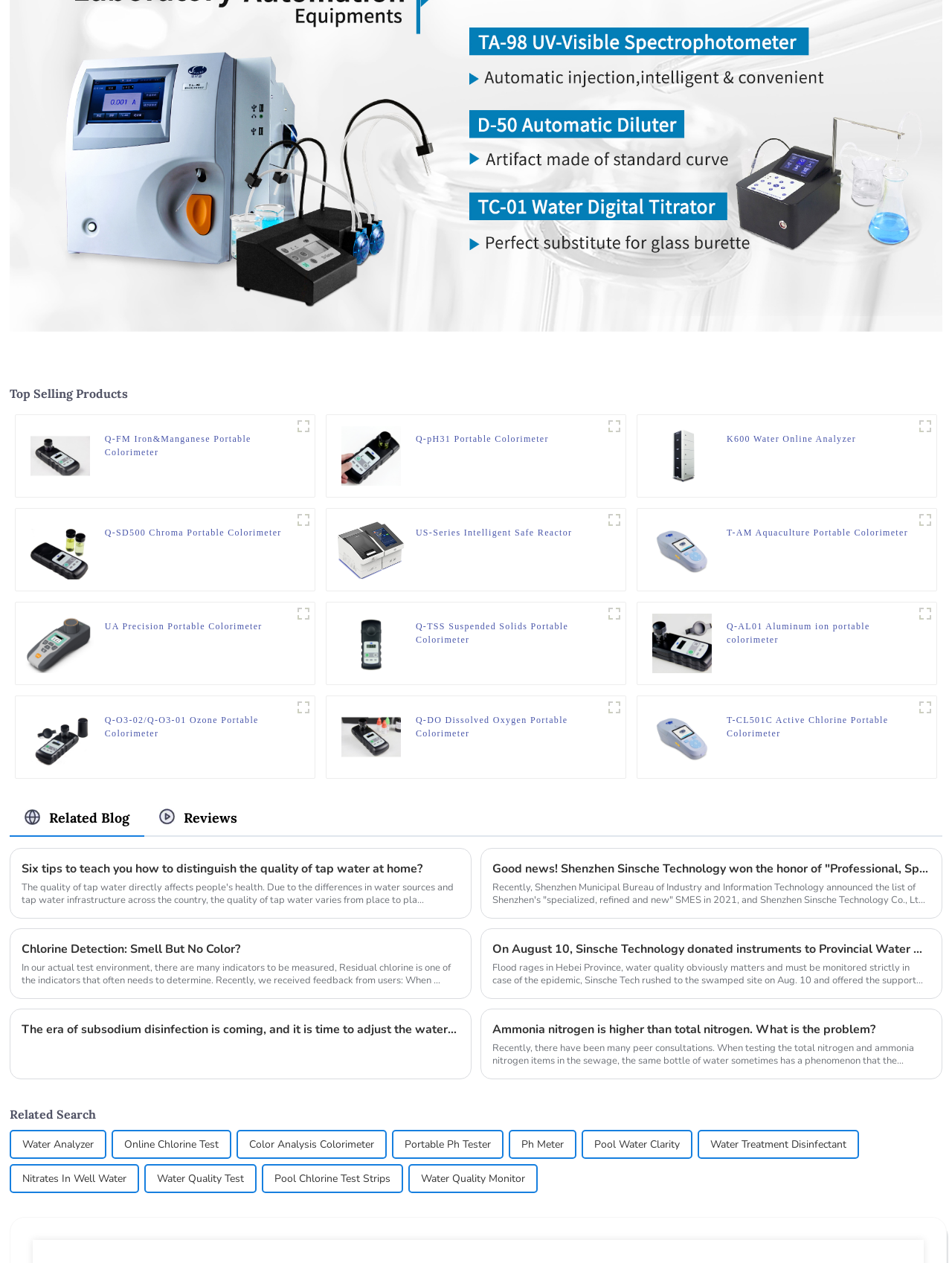Respond to the following question using a concise word or phrase: 
What is the title of the top section?

Top Selling Products